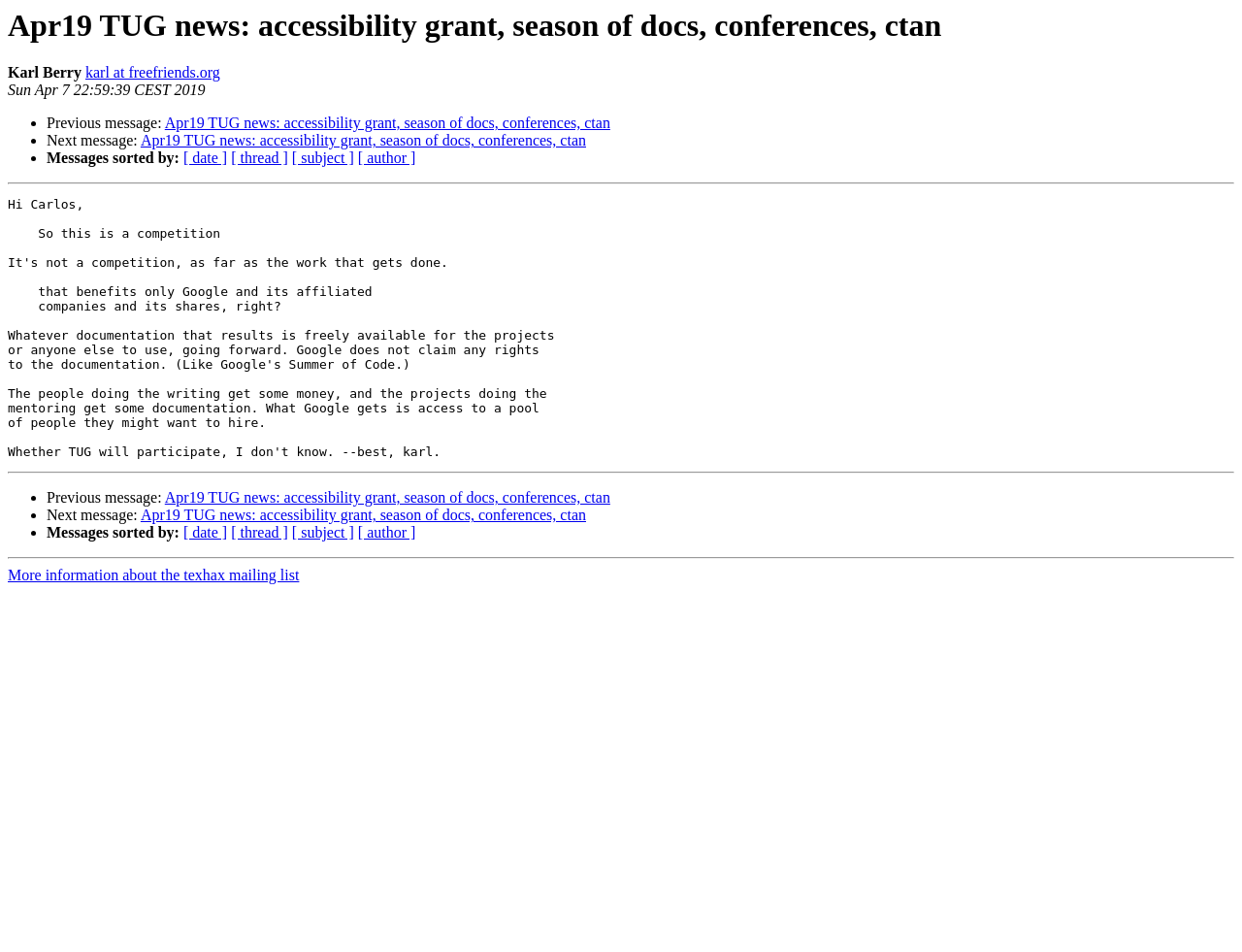Provide a brief response to the question below using one word or phrase:
How many links are there to sort messages by?

4